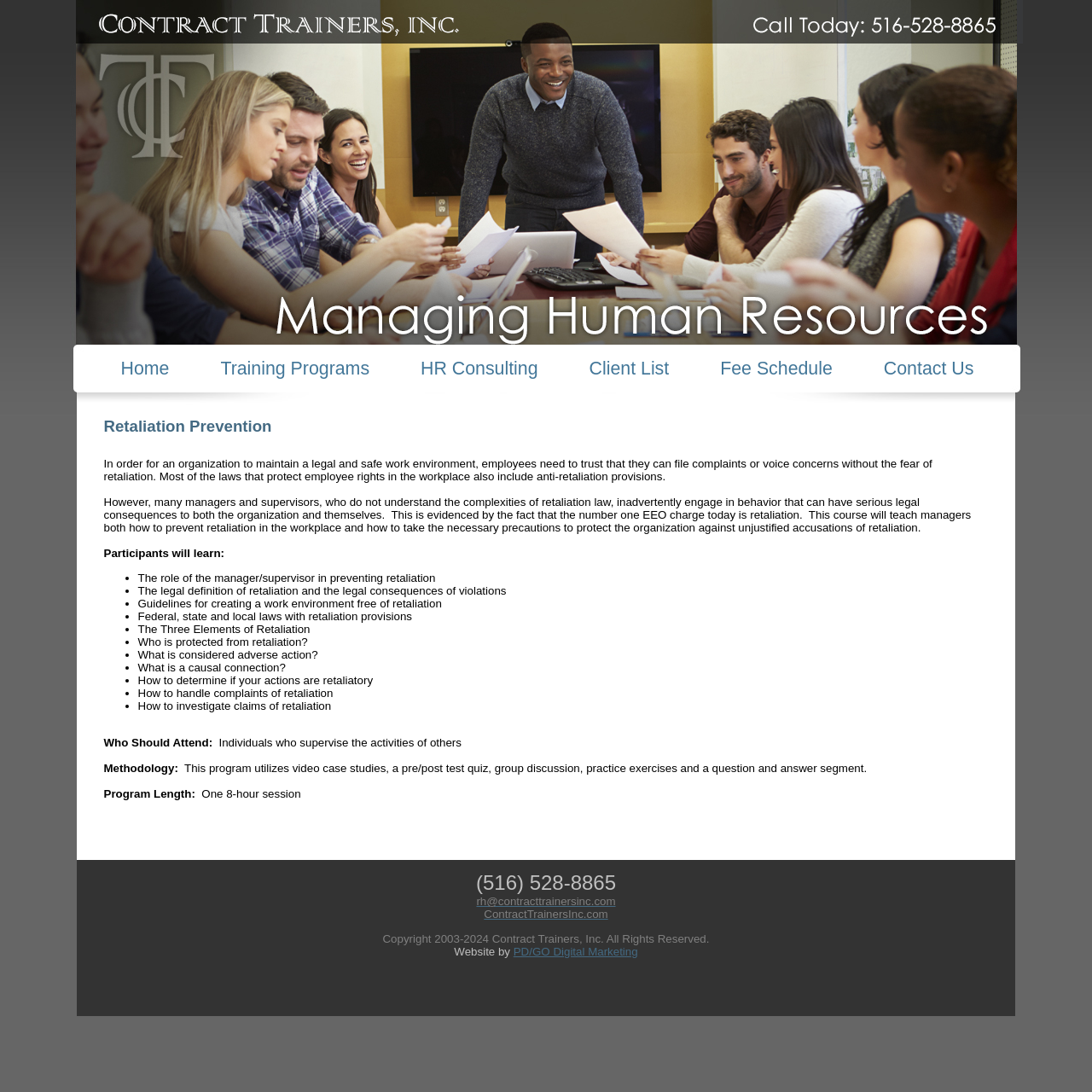Use a single word or phrase to answer the question: Who should attend the Retaliation Prevention course?

Individuals who supervise others